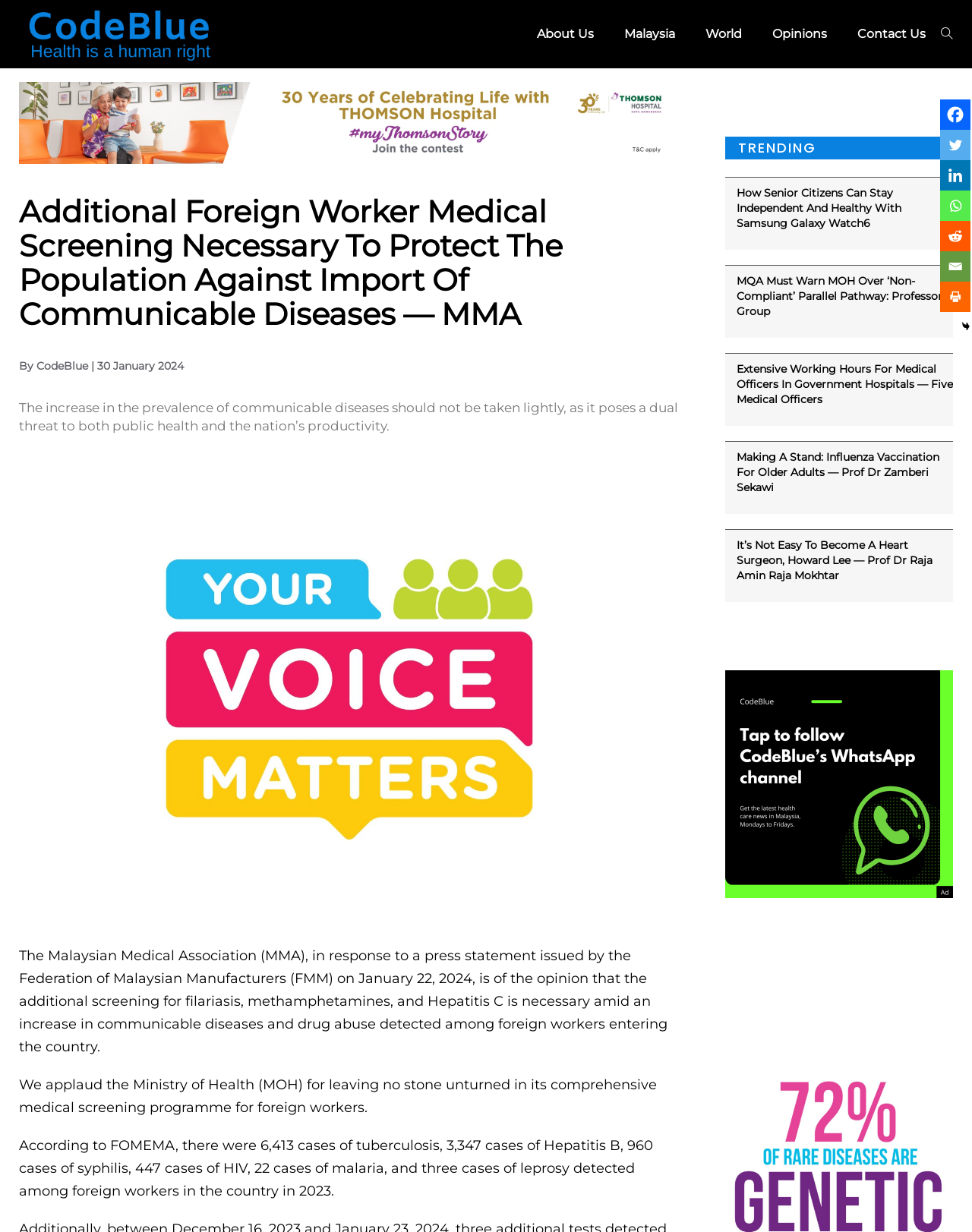Bounding box coordinates should be provided in the format (top-left x, top-left y, bottom-right x, bottom-right y) with all values between 0 and 1. Identify the bounding box for this UI element: aria-label="Linkedin" title="Linkedin"

[0.967, 0.13, 0.998, 0.155]